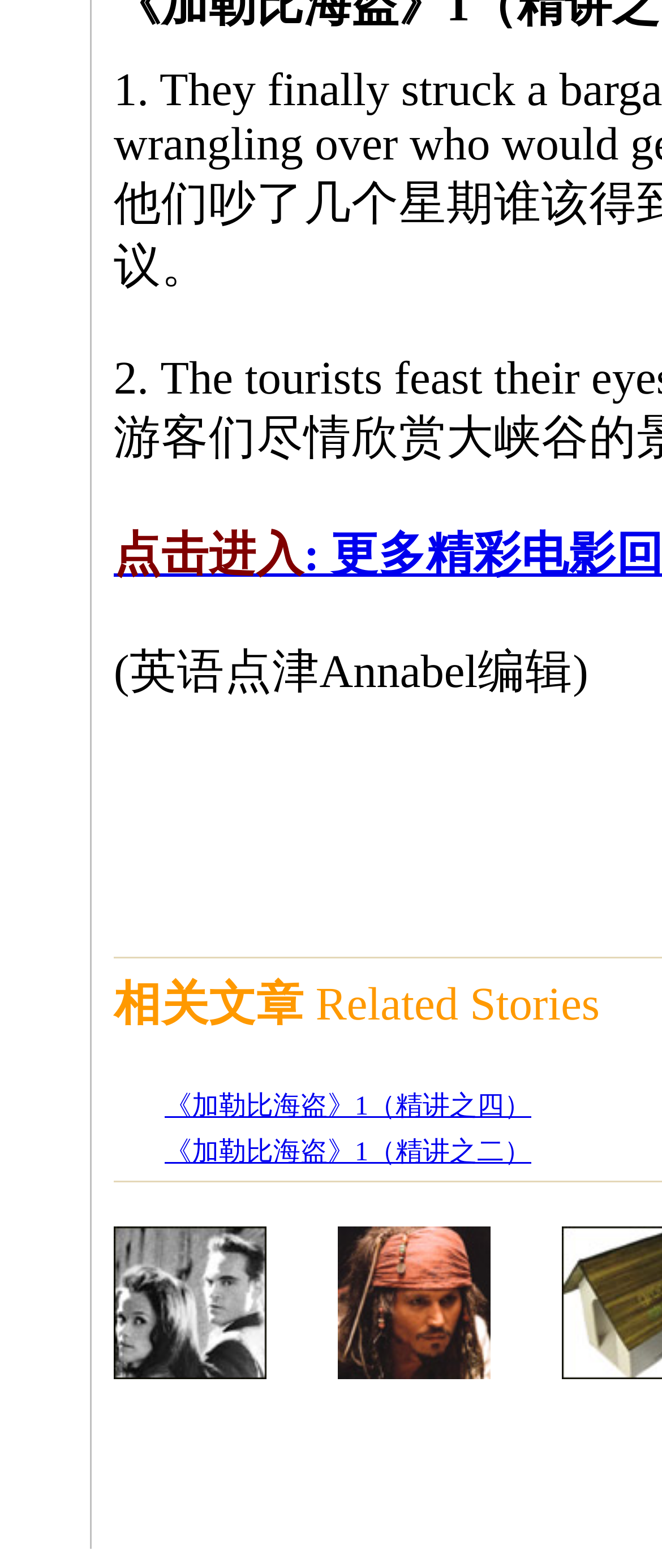What is the text of the first link?
Based on the screenshot, provide a one-word or short-phrase response.

《加勒比海盗》1（精讲之四）